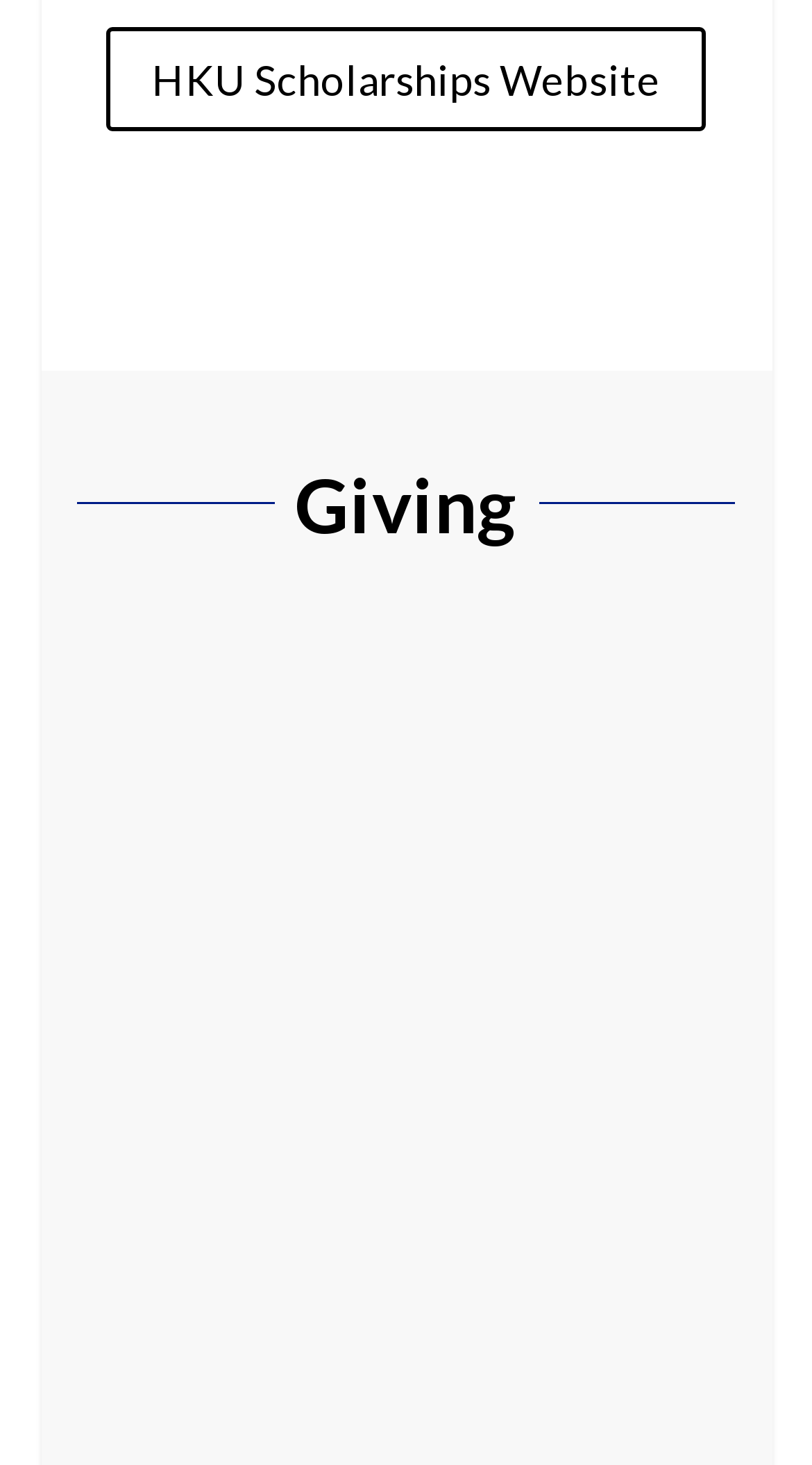Using the provided description: "HKU Scholarships Website", find the bounding box coordinates of the corresponding UI element. The output should be four float numbers between 0 and 1, in the format [left, top, right, bottom].

[0.131, 0.018, 0.869, 0.09]